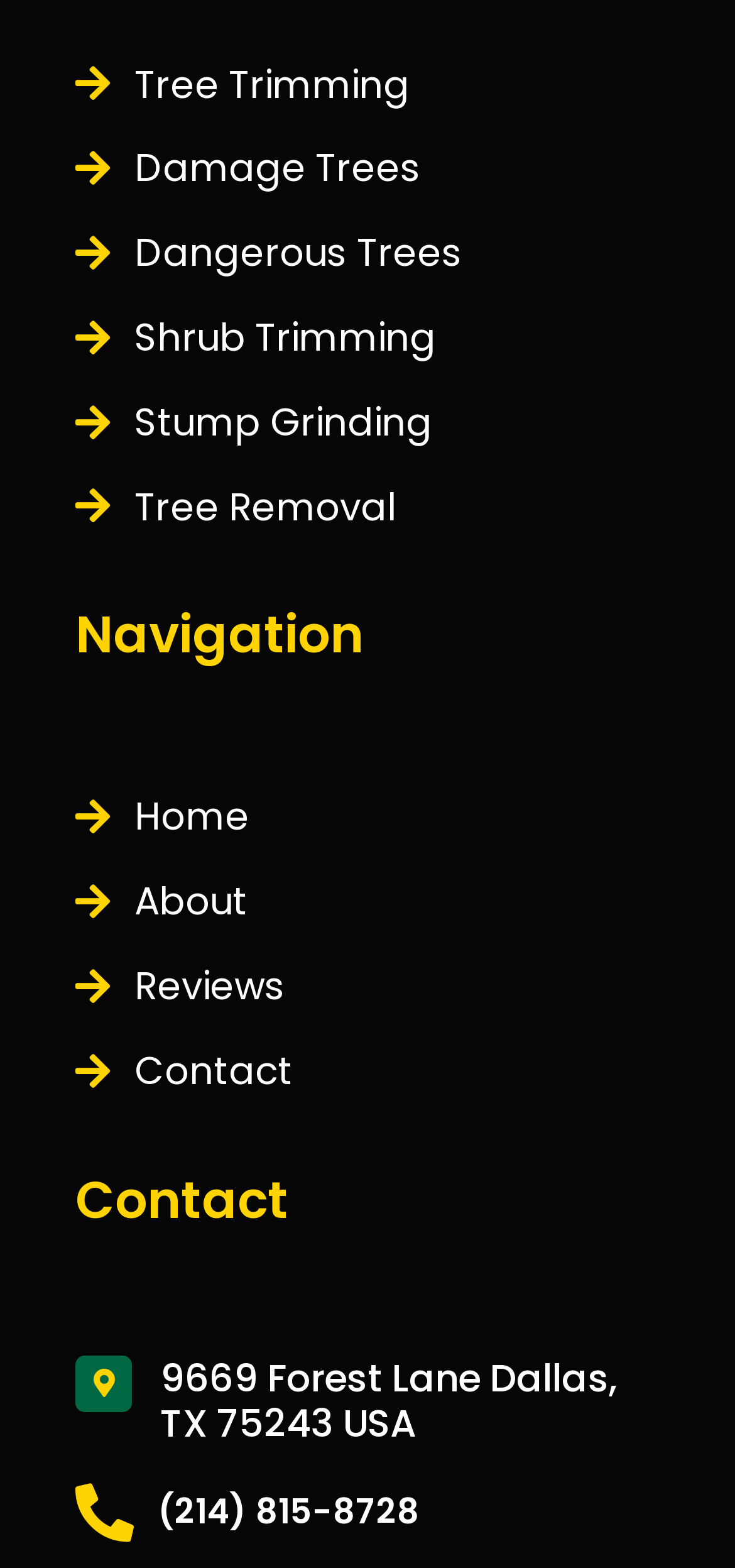Provide the bounding box coordinates of the HTML element this sentence describes: "PROTABLE".

None